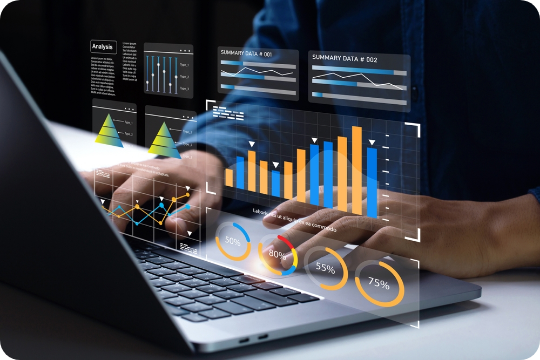Explain the image in a detailed way.

The image showcases a professional engaged in data analysis on a laptop. The focus is on the user’s hands, which are actively typing, suggesting a dynamic interaction with the device. Above the laptop, a series of virtual analytics dashboards are displayed, featuring colorful graphs and charts. These visual elements include bar charts and line graphs, indicating various data metrics and performance indicators. Some graphs show percentage values, giving insights into the user's financial or operational data analyses.

The backdrop is dark, emphasizing the bright colors of the digital graphs and enhancing the futuristic feel of the scene. This visual representation aligns with the topic of Enterprise Resource Planning (ERP) systems, as indicated by the context surrounding the image. ERP systems are designed to optimize business operations, streamline processes, and manage large data sets efficiently, making them a valuable asset for any organization looking to enhance productivity and decision-making.